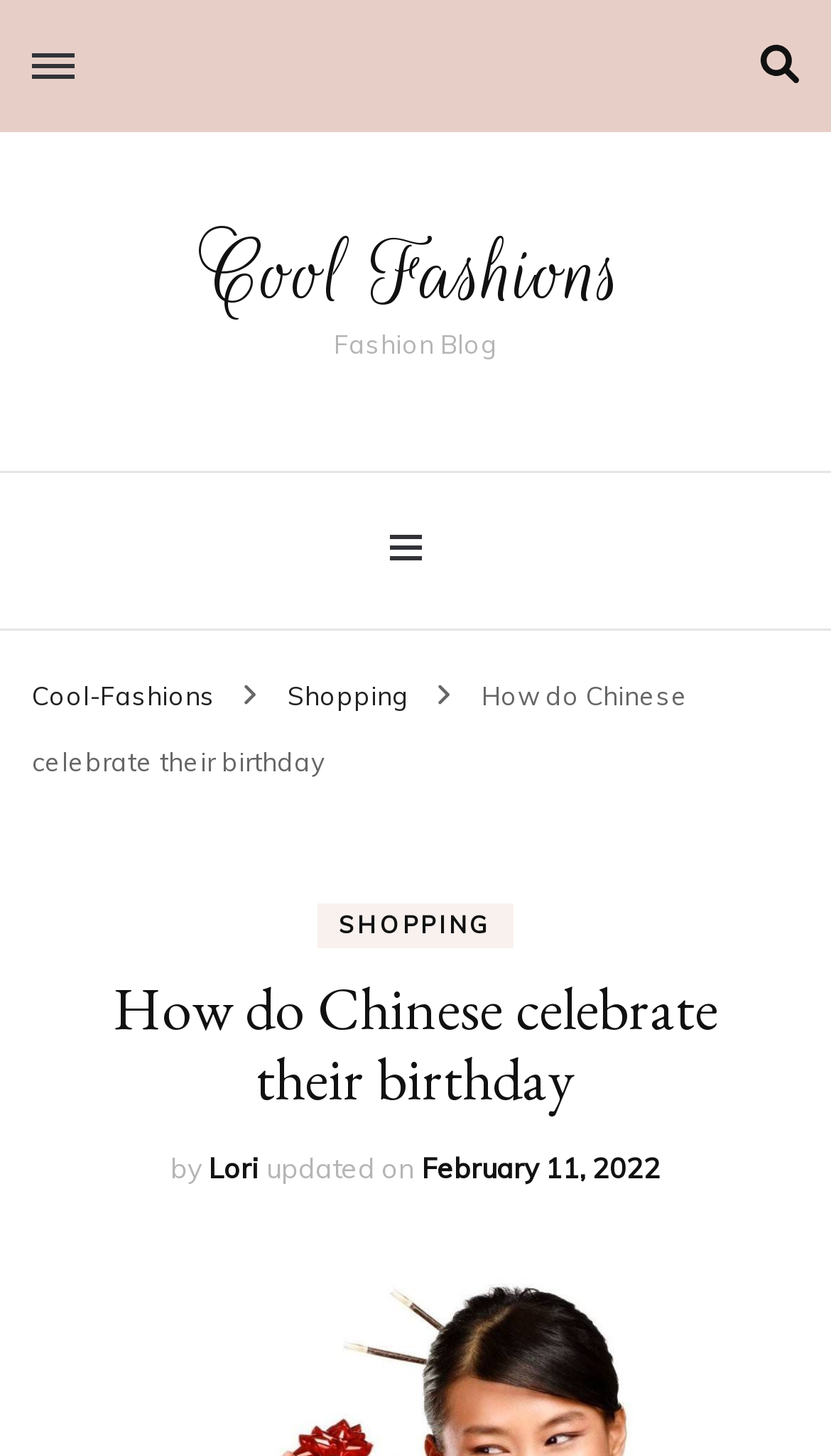Locate the bounding box of the UI element defined by this description: "February 11, 2022February 8, 2022". The coordinates should be given as four float numbers between 0 and 1, formatted as [left, top, right, bottom].

[0.508, 0.79, 0.795, 0.814]